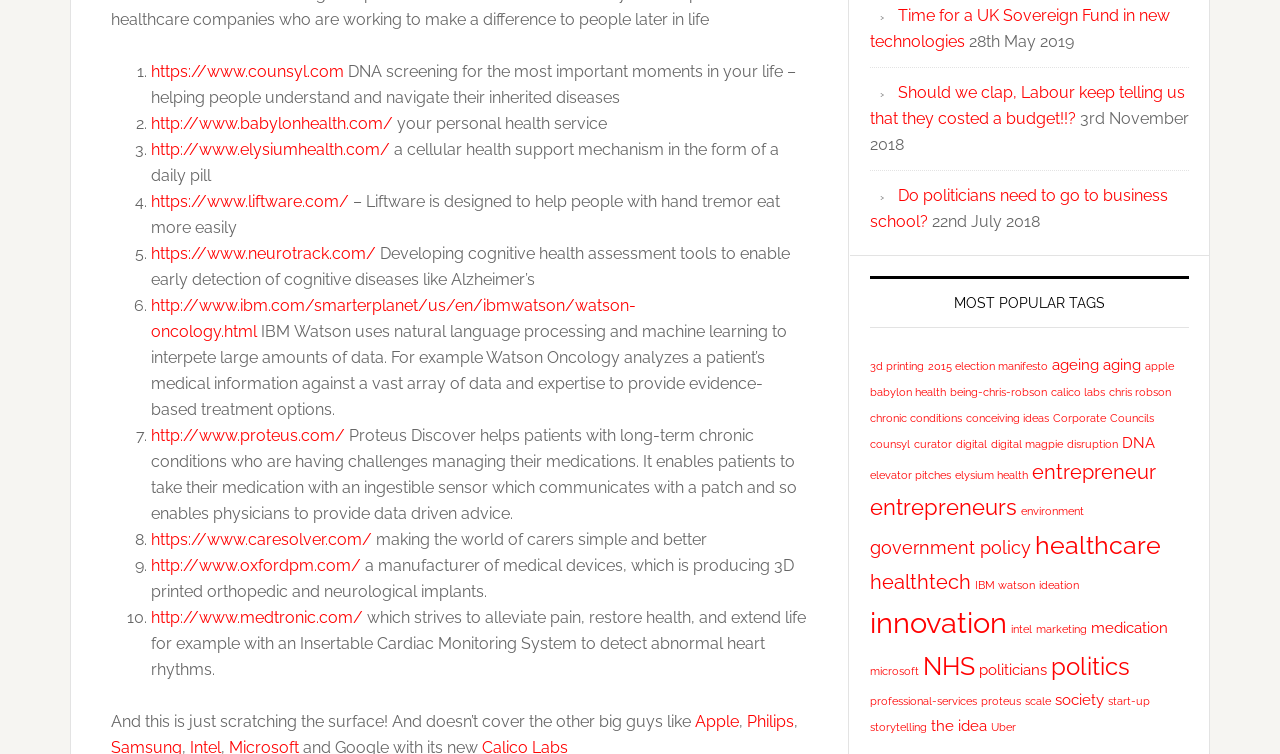What is the date of the 2nd article?
Based on the visual content, answer with a single word or a brief phrase.

3rd November 2018